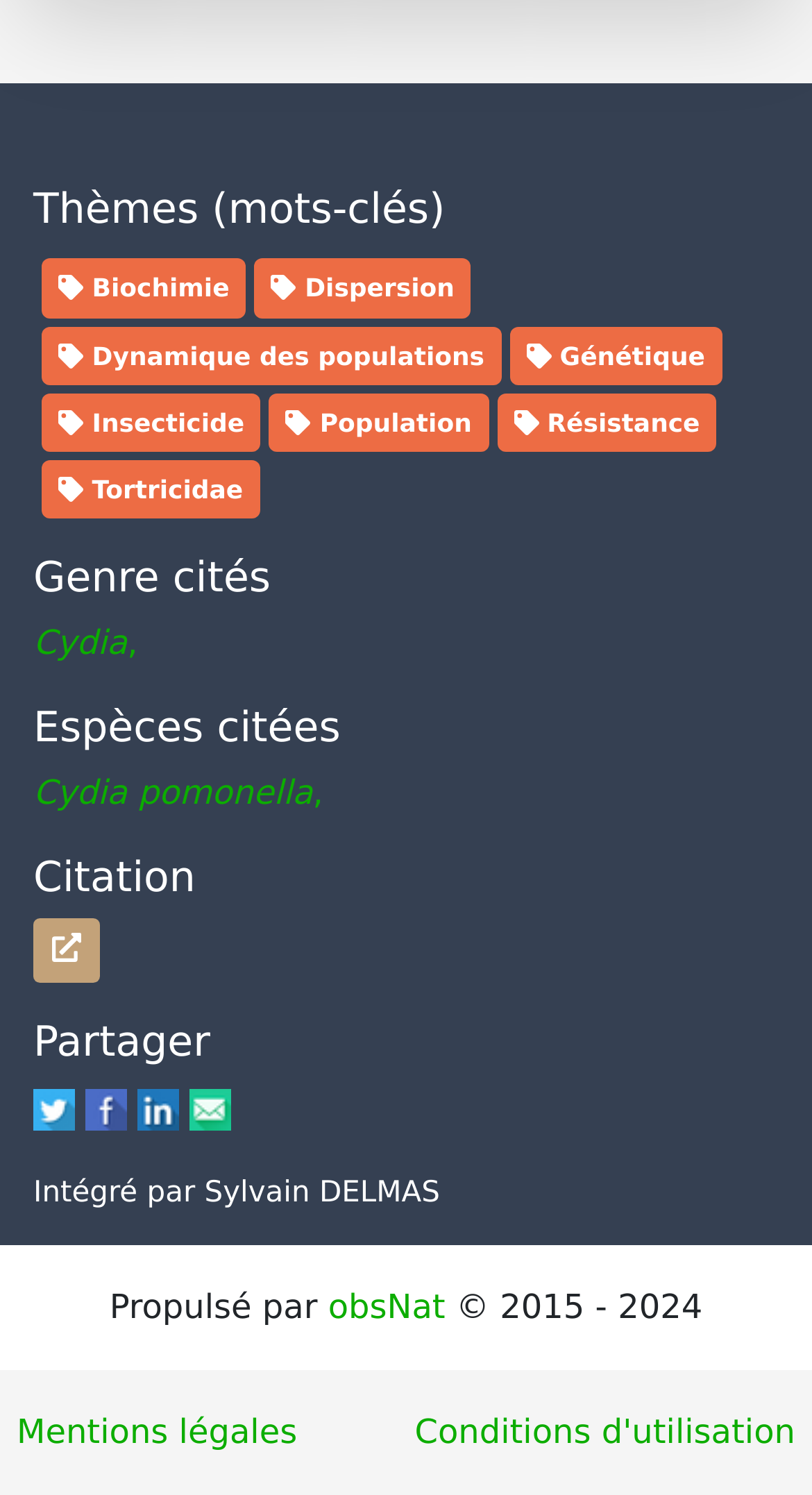Please find and report the bounding box coordinates of the element to click in order to perform the following action: "Visit obsNat". The coordinates should be expressed as four float numbers between 0 and 1, in the format [left, top, right, bottom].

[0.404, 0.861, 0.548, 0.887]